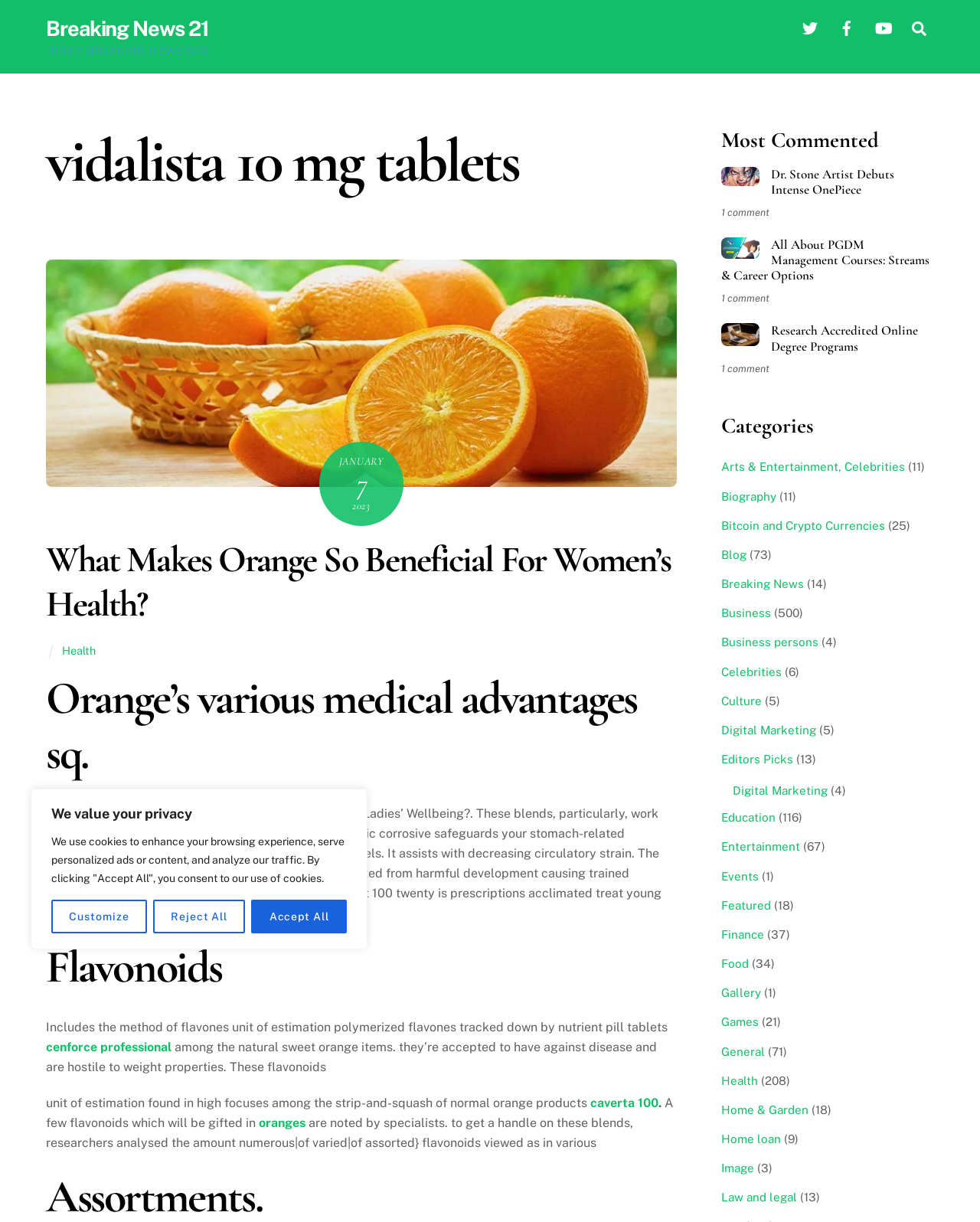Identify the bounding box coordinates of the area you need to click to perform the following instruction: "Search for something".

[0.923, 0.01, 0.953, 0.035]